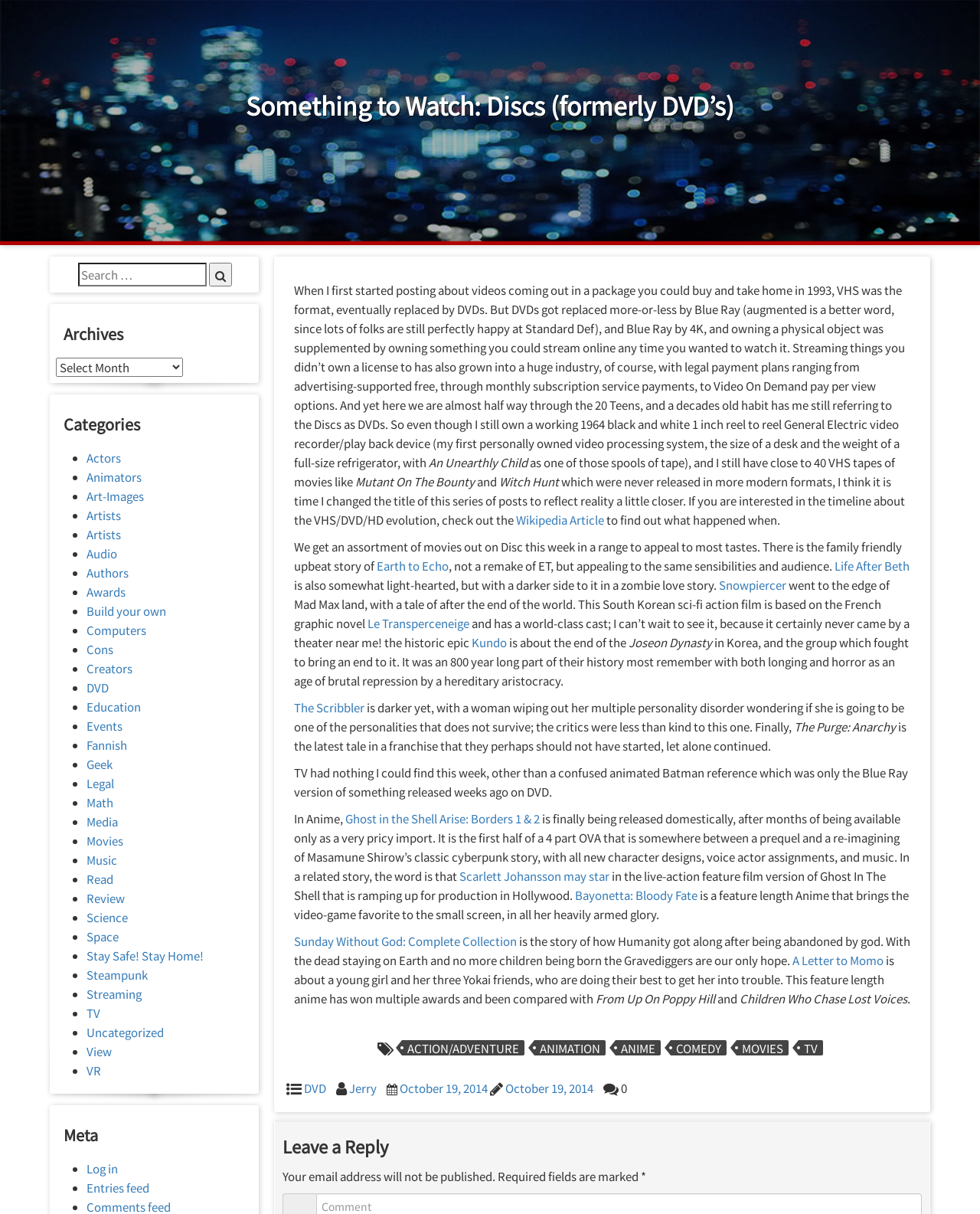Please locate the bounding box coordinates of the region I need to click to follow this instruction: "Search for something".

[0.08, 0.216, 0.211, 0.236]